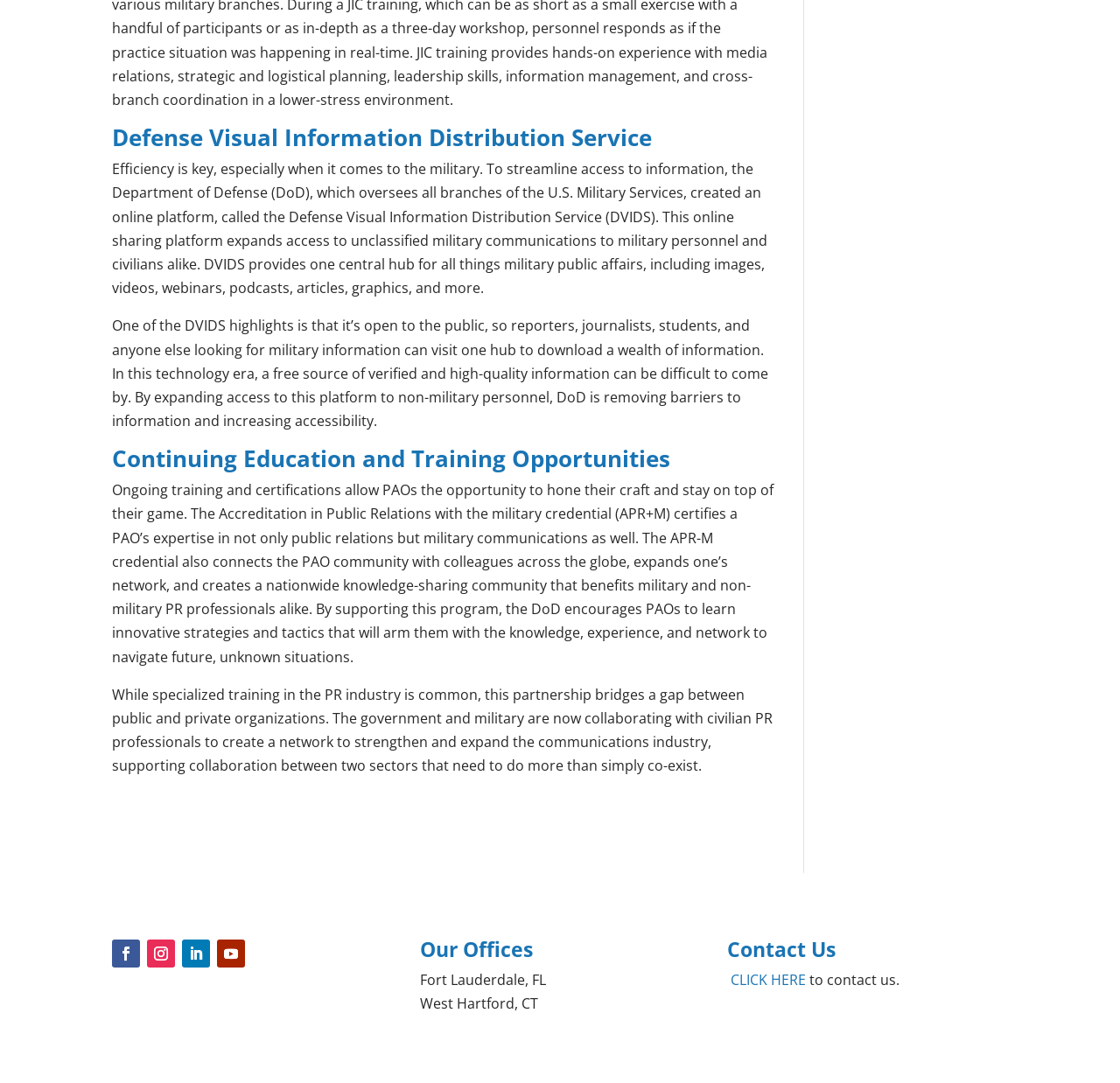Look at the image and answer the question in detail:
What is the purpose of the 'CLICK HERE' link?

The 'CLICK HERE' link is located under the 'Contact Us' heading, and its purpose is to allow users to contact the organization, as indicated by the surrounding text 'to contact us'.